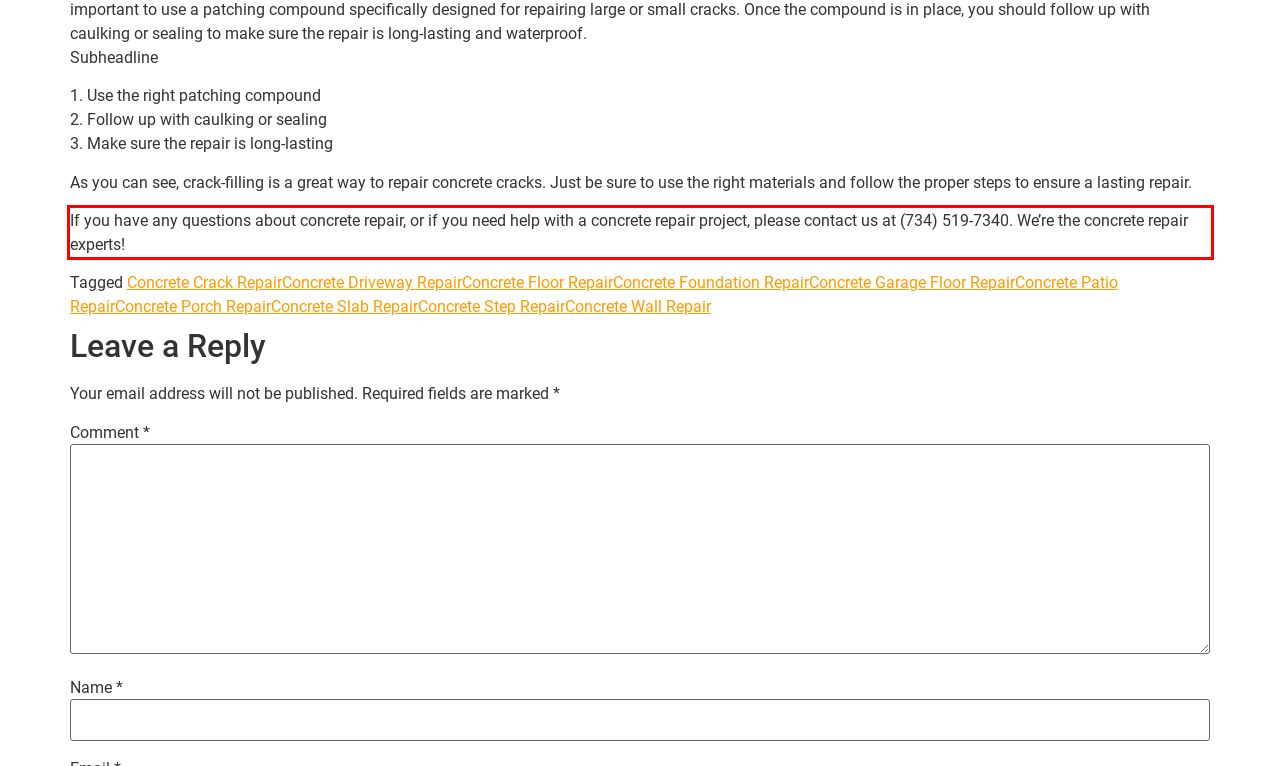Perform OCR on the text inside the red-bordered box in the provided screenshot and output the content.

If you have any questions about concrete repair, or if you need help with a concrete repair project, please contact us at (734) 519-7340. We’re the concrete repair experts!